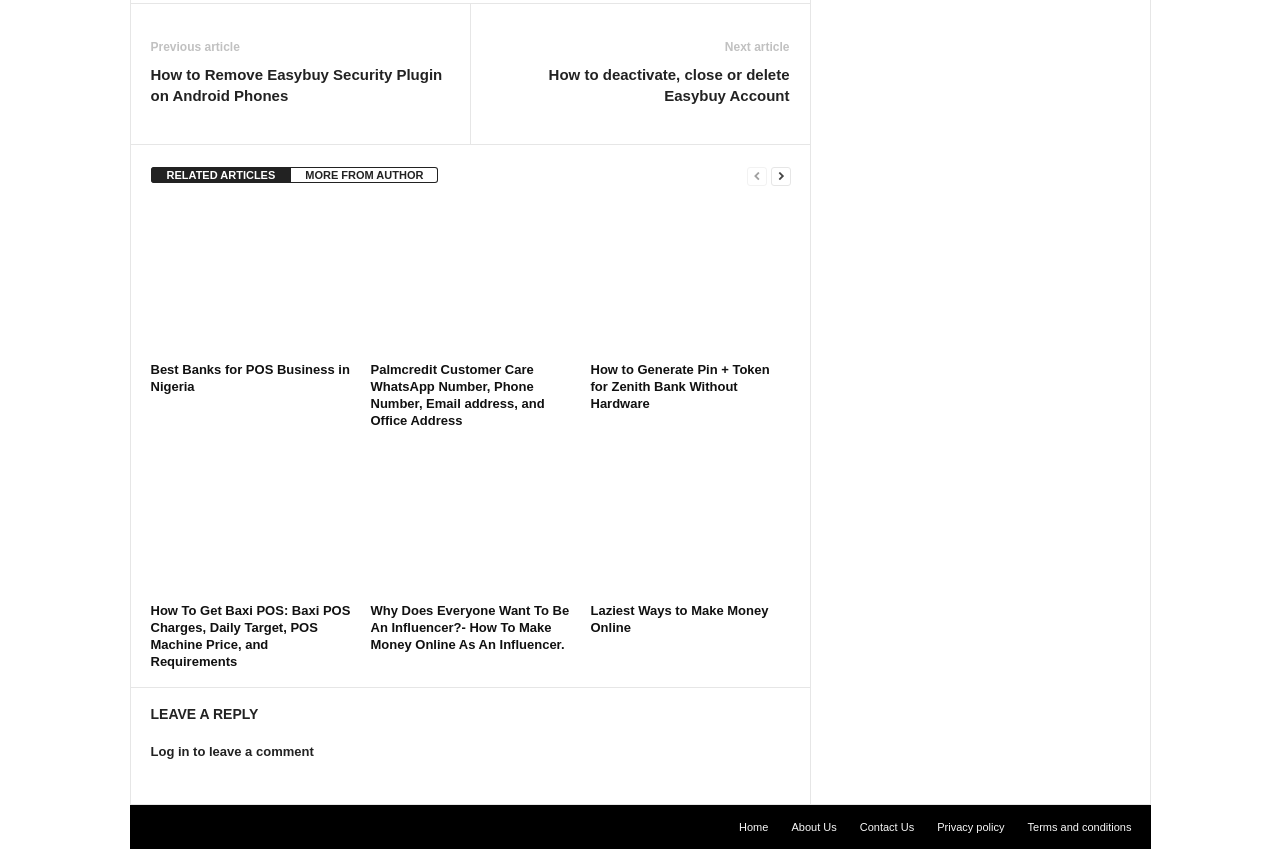Identify and provide the bounding box coordinates of the UI element described: "aria-label="next-page"". The coordinates should be formatted as [left, top, right, bottom], with each number being a float between 0 and 1.

[0.602, 0.195, 0.618, 0.219]